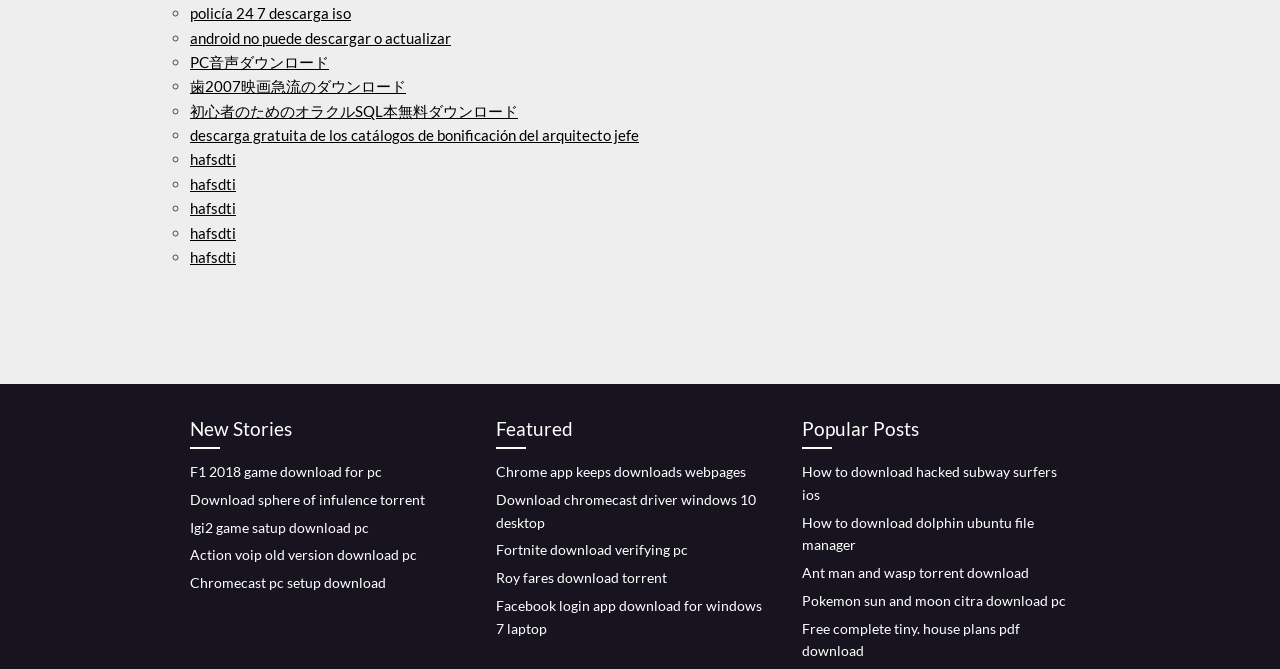Please identify the bounding box coordinates of the element's region that should be clicked to execute the following instruction: "Check 'Popular Posts'". The bounding box coordinates must be four float numbers between 0 and 1, i.e., [left, top, right, bottom].

[0.627, 0.619, 0.838, 0.671]